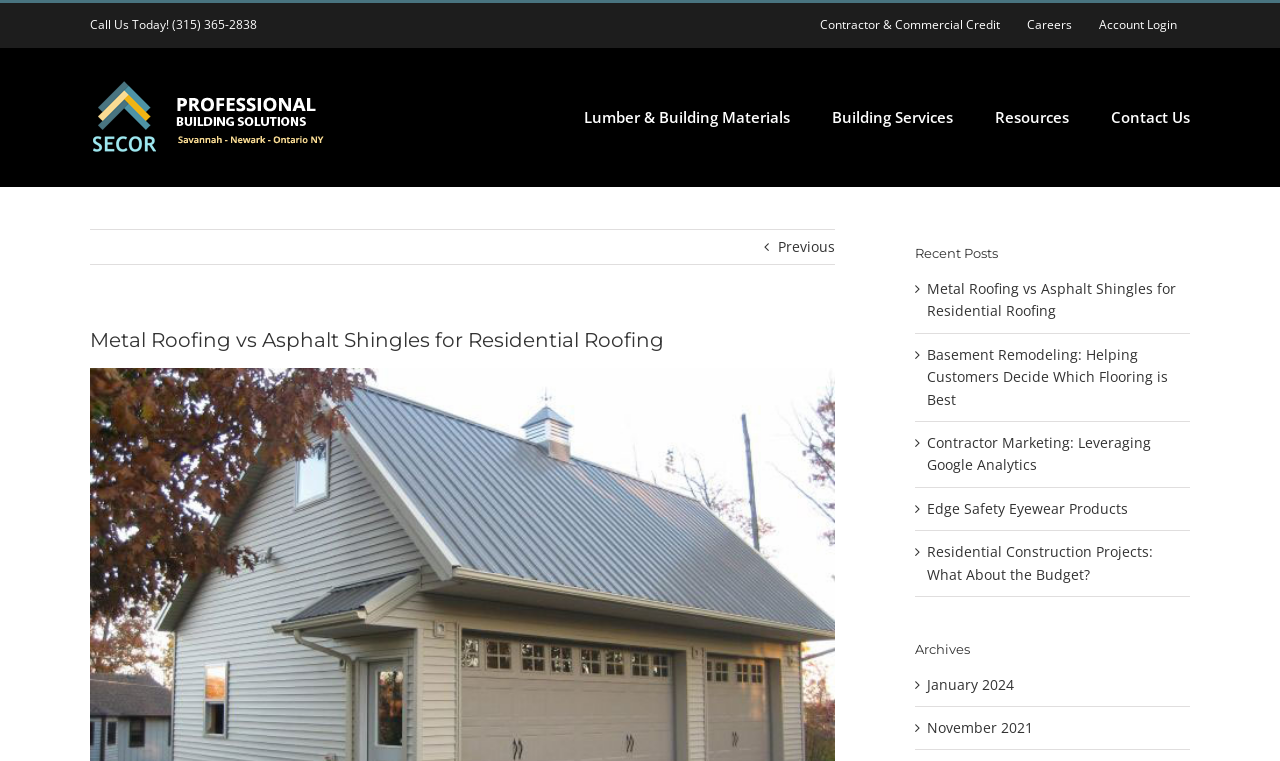From the given element description: "Contact Us", find the bounding box for the UI element. Provide the coordinates as four float numbers between 0 and 1, in the order [left, top, right, bottom].

[0.868, 0.063, 0.93, 0.24]